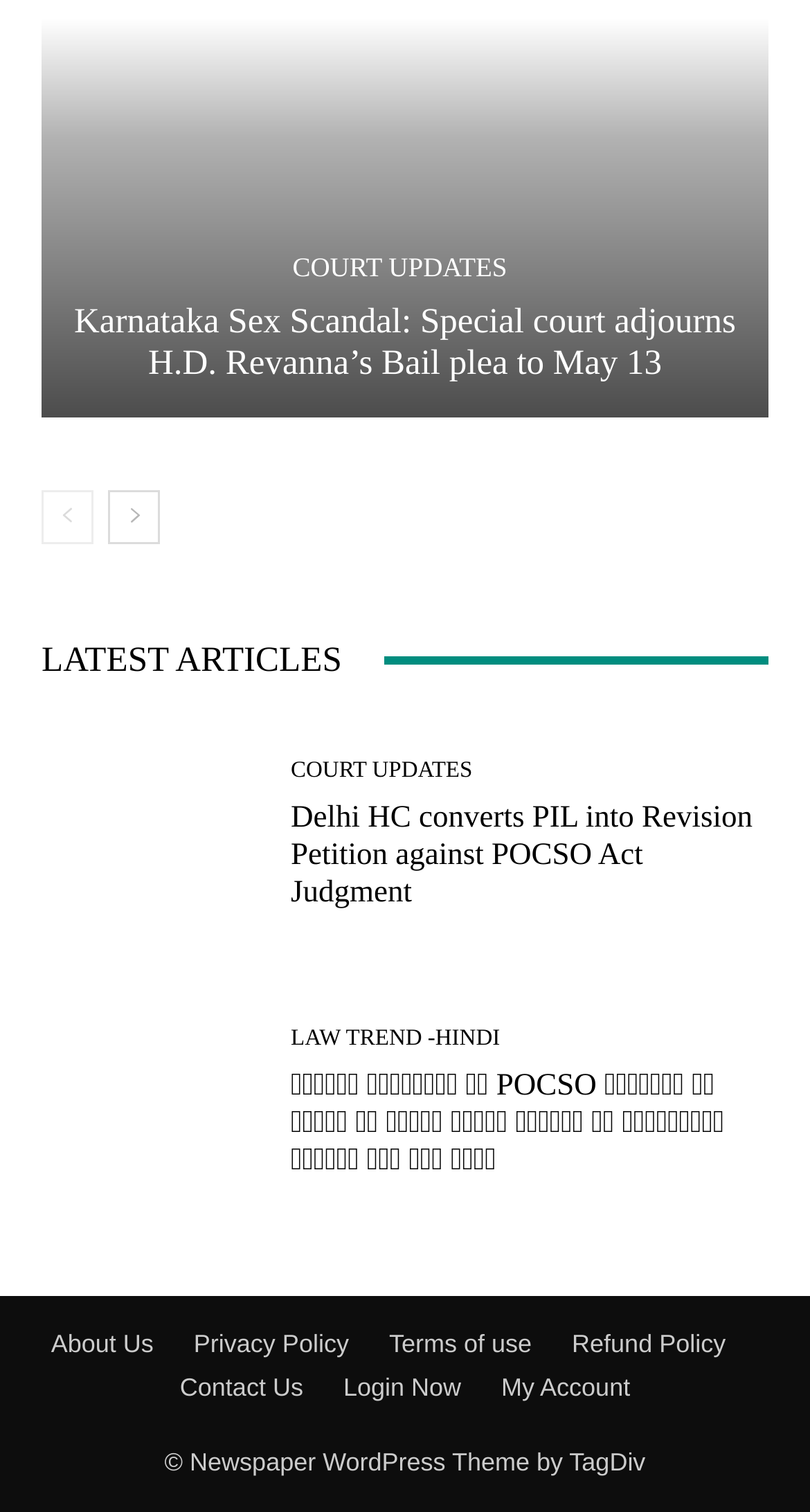How many navigation links are there at the bottom of the page?
Please provide a single word or phrase as your answer based on the image.

5